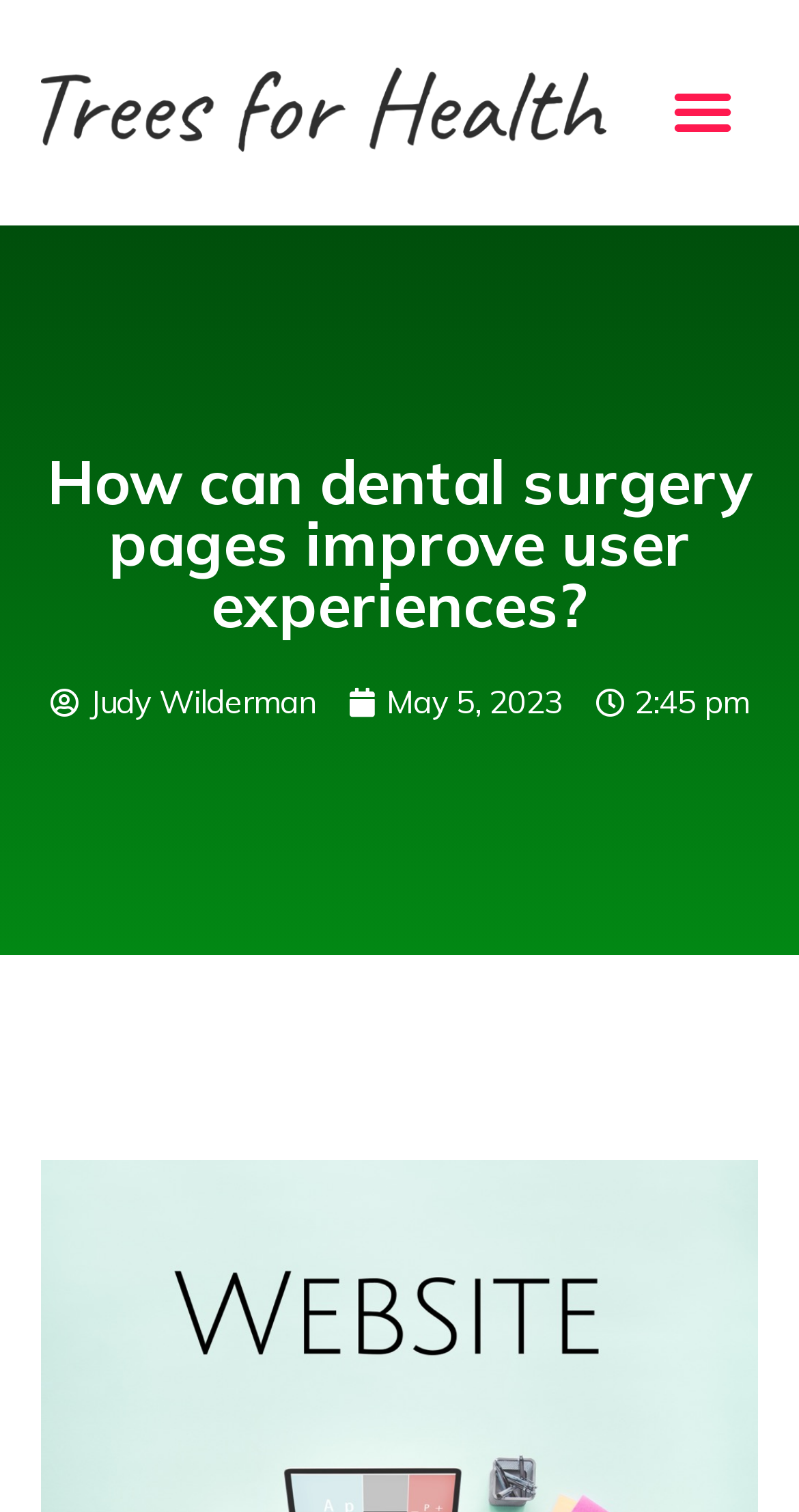Provide a brief response to the question below using one word or phrase:
Is the menu toggle button expanded?

No